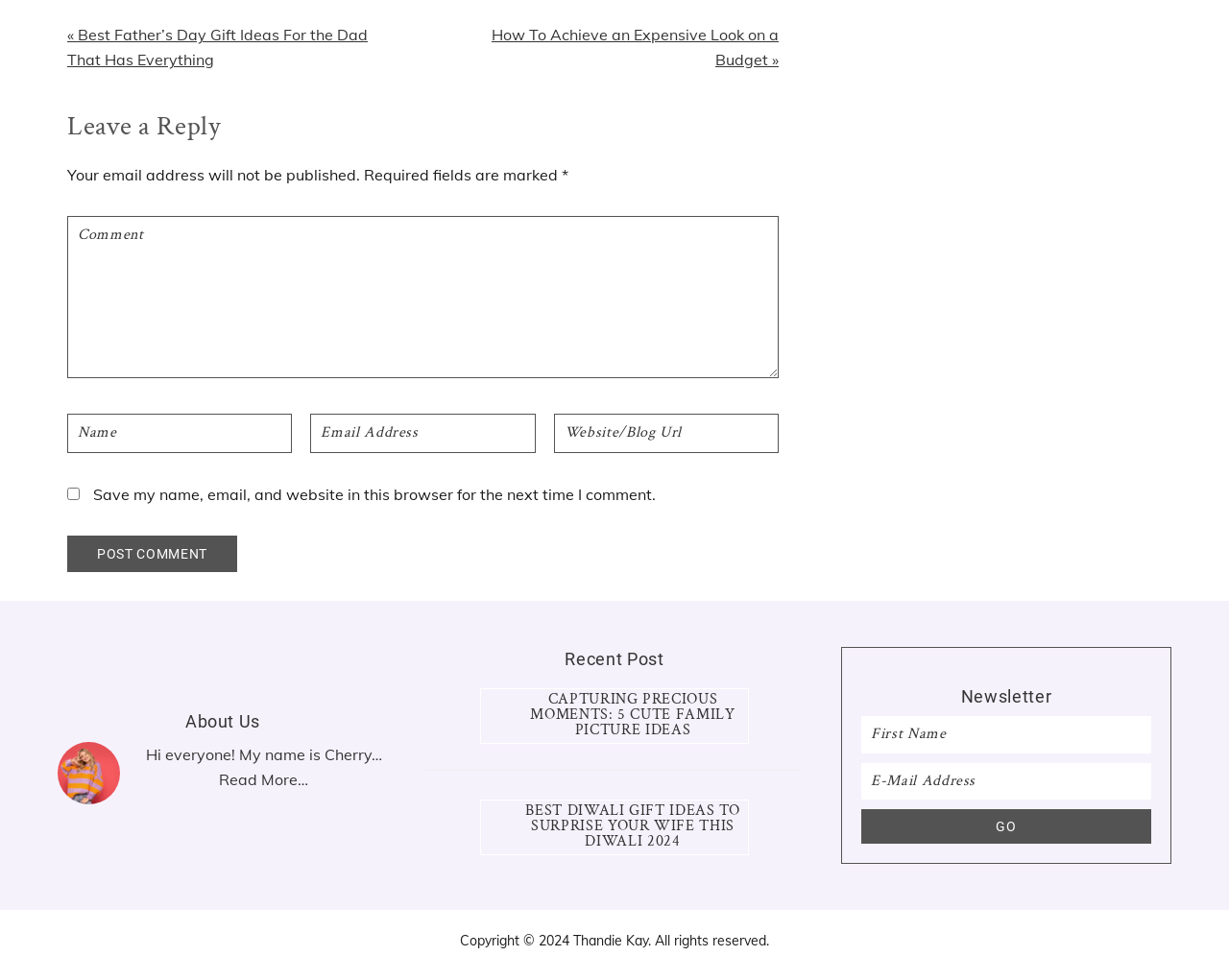Please provide the bounding box coordinates for the element that needs to be clicked to perform the following instruction: "Read more about the author". The coordinates should be given as four float numbers between 0 and 1, i.e., [left, top, right, bottom].

[0.178, 0.785, 0.251, 0.805]